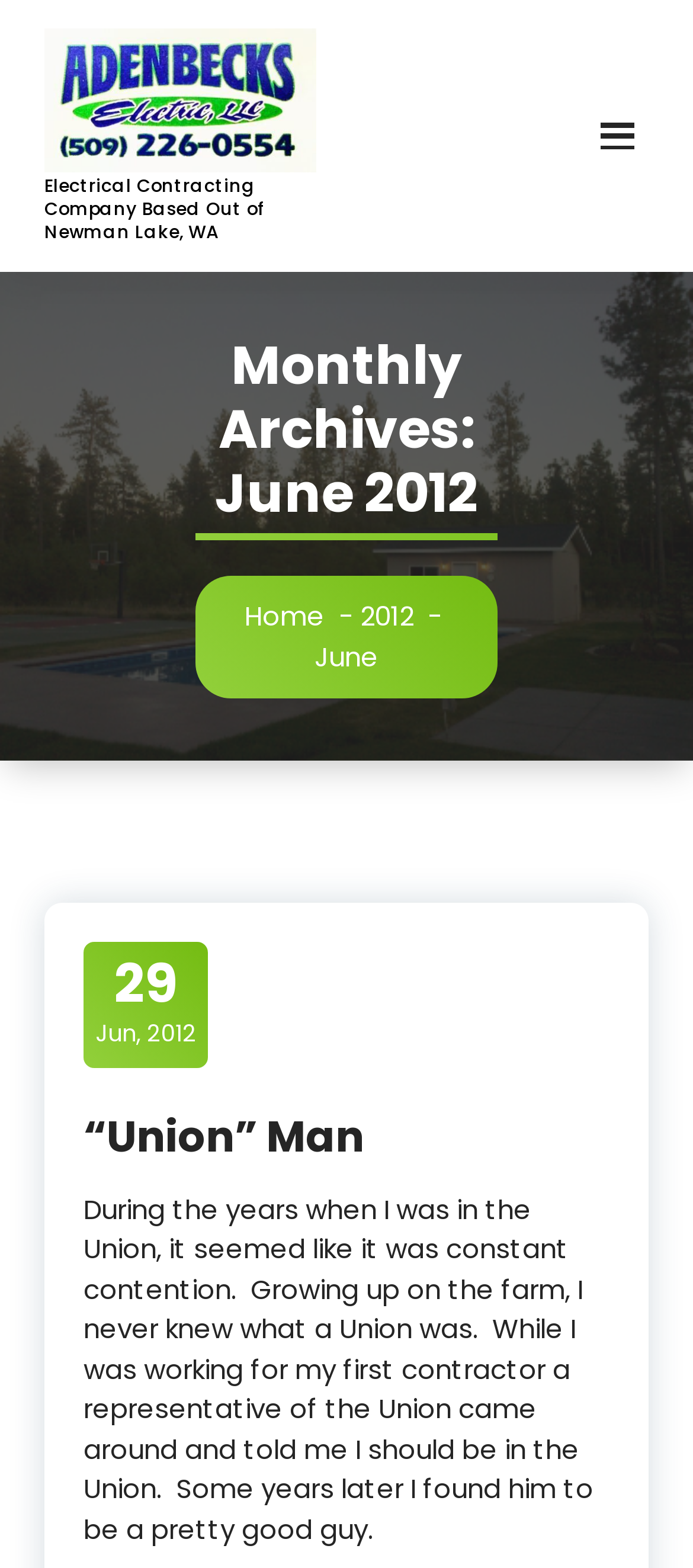What is the name of the electrical contracting company?
Provide a detailed answer to the question using information from the image.

The name of the electrical contracting company can be found in the link and image at the top of the webpage, which both have the text 'ADENBECKS ELECTRIC, LLC'.